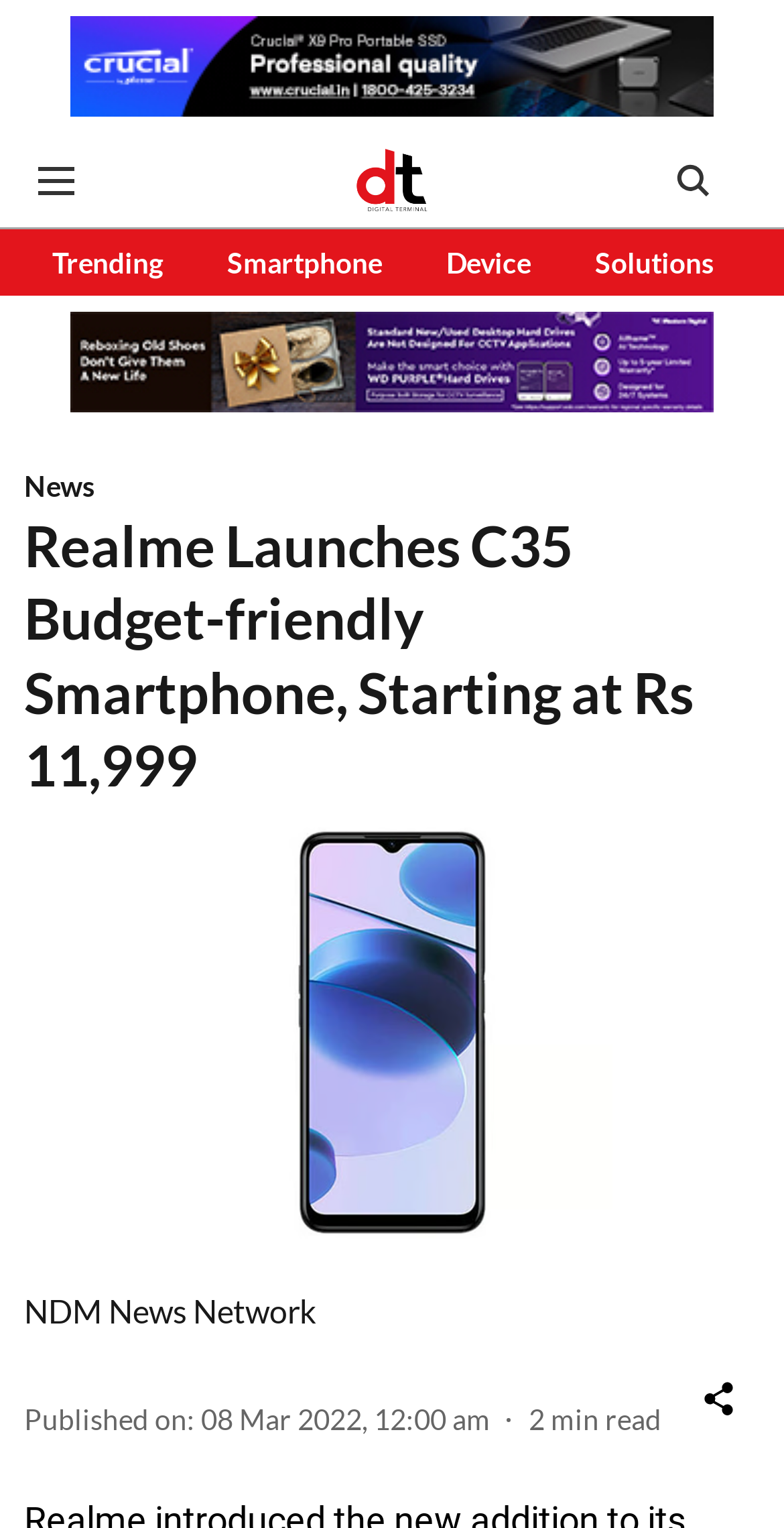What is the price of the Realme C35 smartphone?
Using the image as a reference, answer with just one word or a short phrase.

Rs 11,999